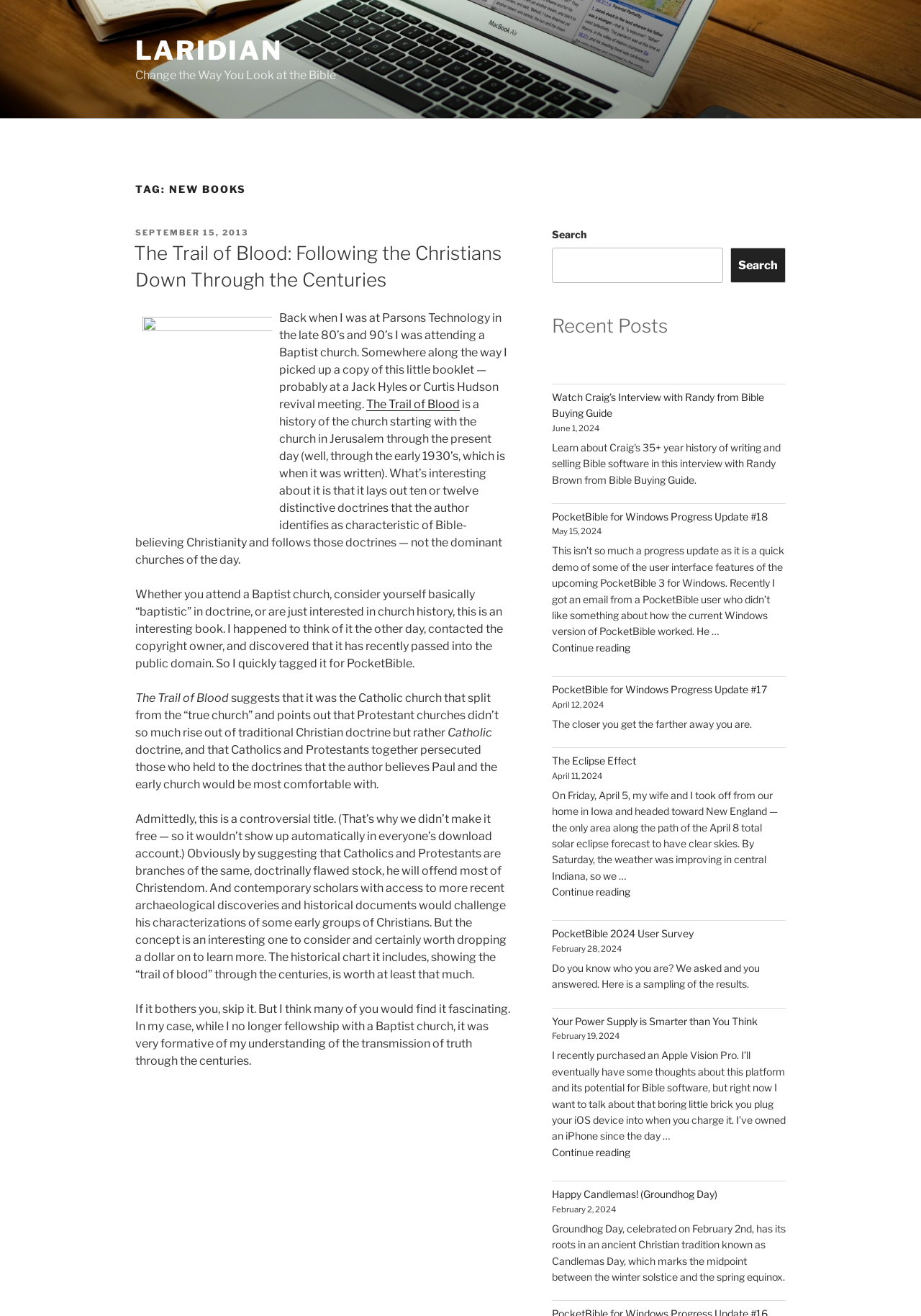Can you show the bounding box coordinates of the region to click on to complete the task described in the instruction: "Click the 'LARIDIAN' link"?

[0.147, 0.026, 0.307, 0.05]